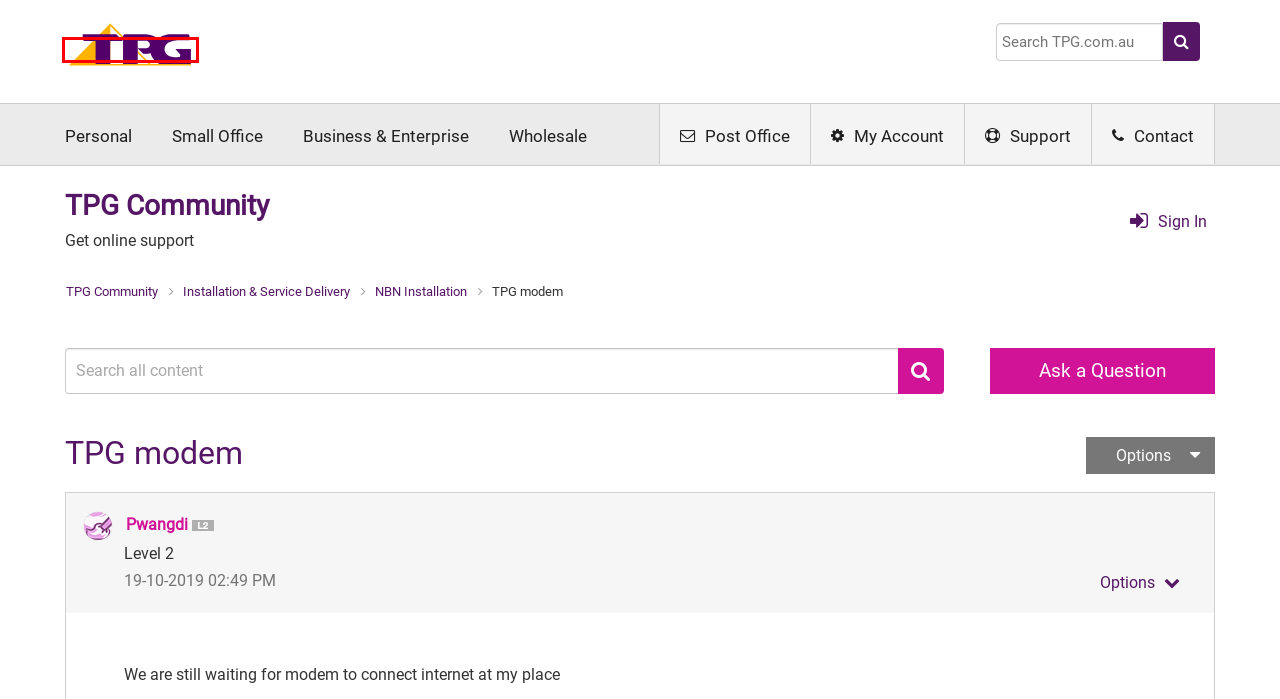Inspect the screenshot of a webpage with a red rectangle bounding box. Identify the webpage description that best corresponds to the new webpage after clicking the element inside the bounding box. Here are the candidates:
A. TPG My Account Login
B. nbn®, Internet & Mobile Service Provider | TPG
C. AAPT | TPG Telecom
D. About Pwangdi - TPG Community
E. Business Services | TPG Telecom
F. Webmail
G. Contact Us | TPG
H. Sign In to TPG Community - TPG Community

B